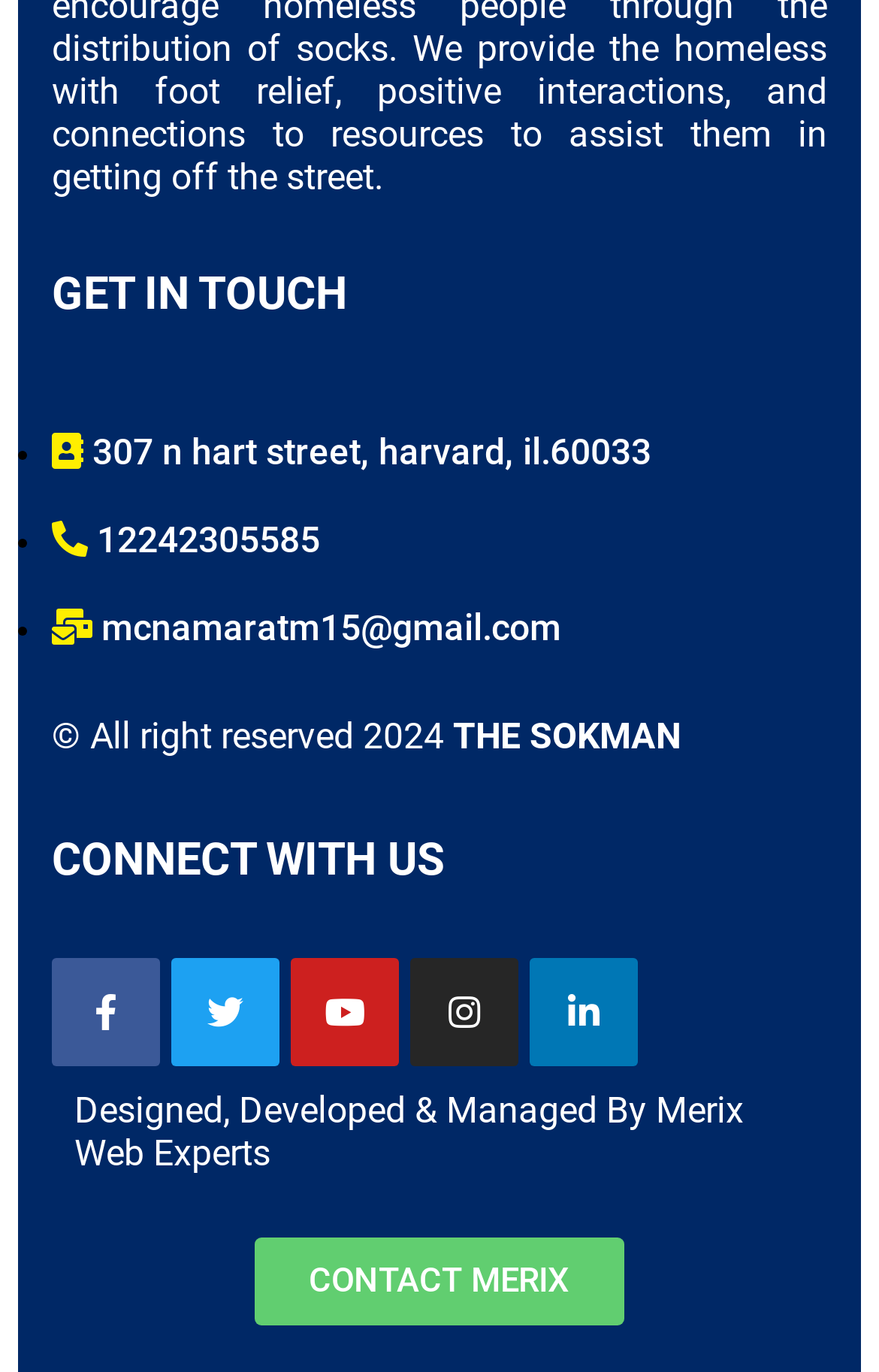Provide a brief response to the question below using one word or phrase:
What is the address of the contact?

307 n hart street, harvard, il.60033